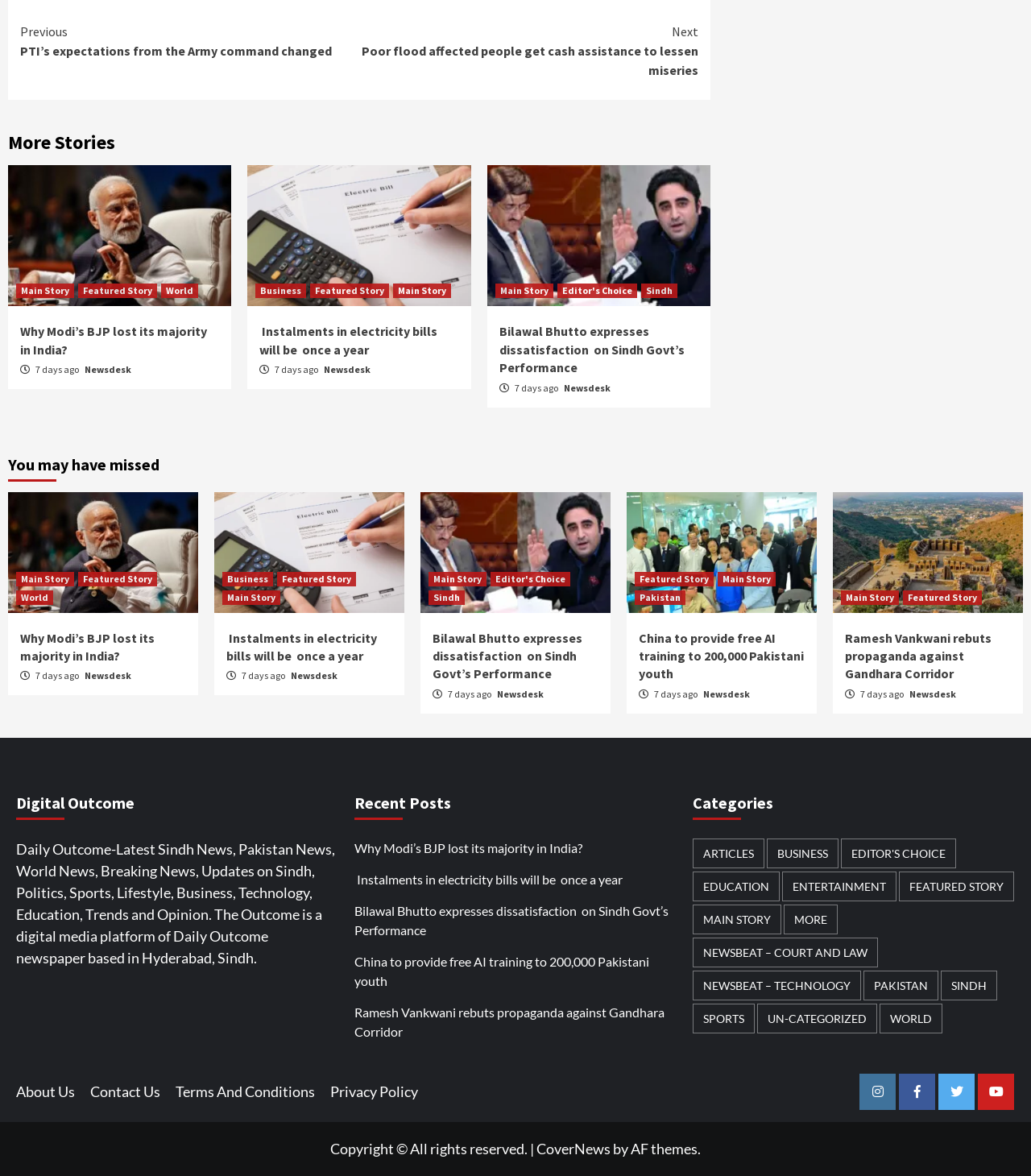Identify the bounding box coordinates for the UI element described as follows: Newsbeat – Technology. Use the format (top-left x, top-left y, bottom-right x, bottom-right y) and ensure all values are floating point numbers between 0 and 1.

[0.672, 0.825, 0.835, 0.851]